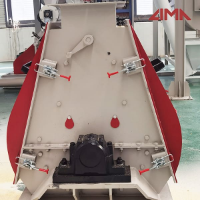Detail every aspect of the image in your description.

The image showcases the interior view of a machine designed for processing aquaculture feed, specifically a 300kg/h vannamei shrimp feed making machine with a feed size of 5 mm. The equipment features a sturdy structure, highlighted by the reinforced sides, which are painted red to enhance durability and visibility. Key mechanical components, including a central shaft and multiple attachment points, are clearly visible, indicating the machine's robust engineering tailored for efficient performance in the production of shrimp feed. This machine exemplifies advanced design and functionality, essential for high-output aquaculture operations, ensuring optimal feed quality and size consistency.